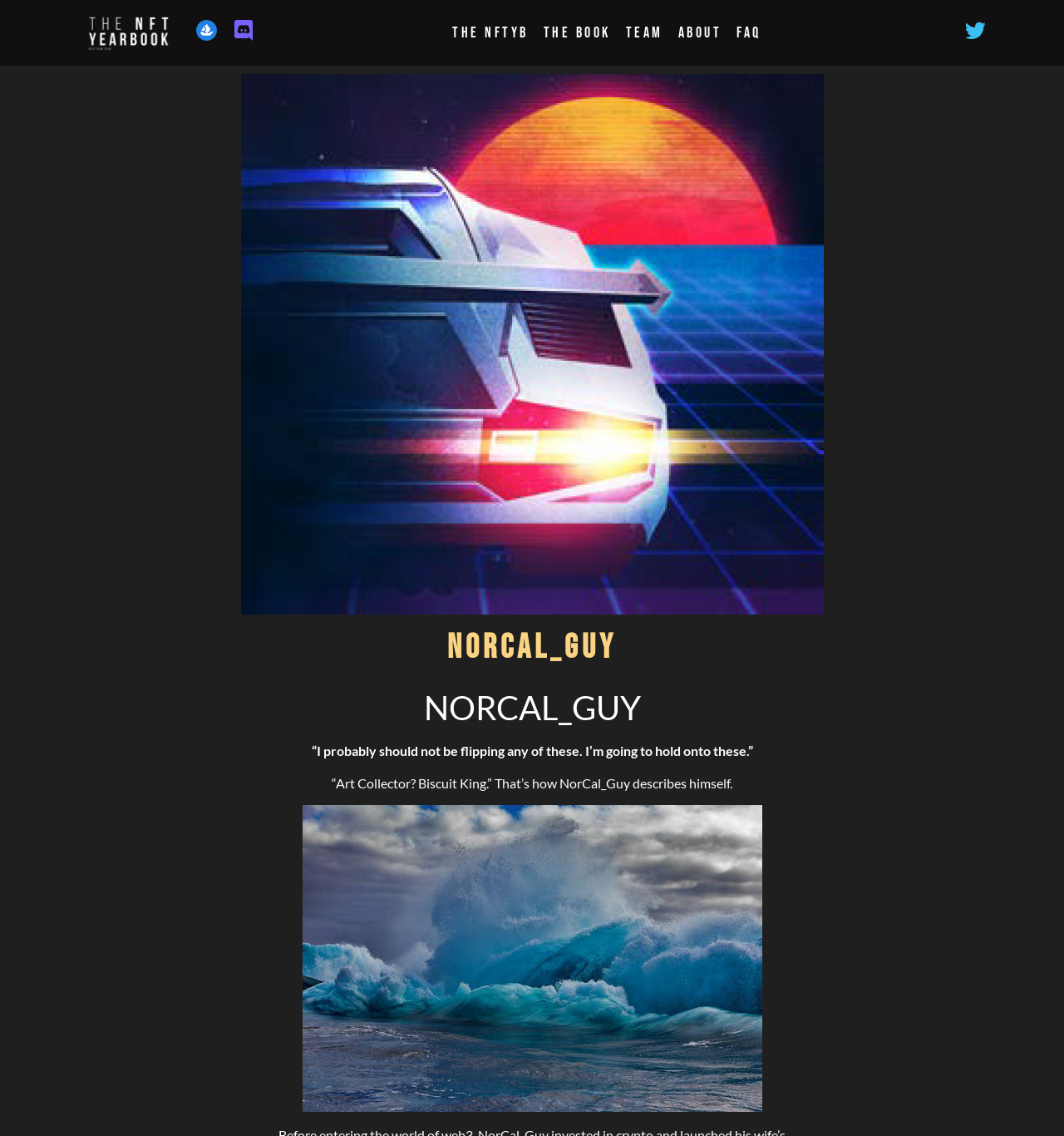Find the bounding box coordinates corresponding to the UI element with the description: "The NFTYB". The coordinates should be formatted as [left, top, right, bottom], with values as floats between 0 and 1.

[0.418, 0.012, 0.504, 0.046]